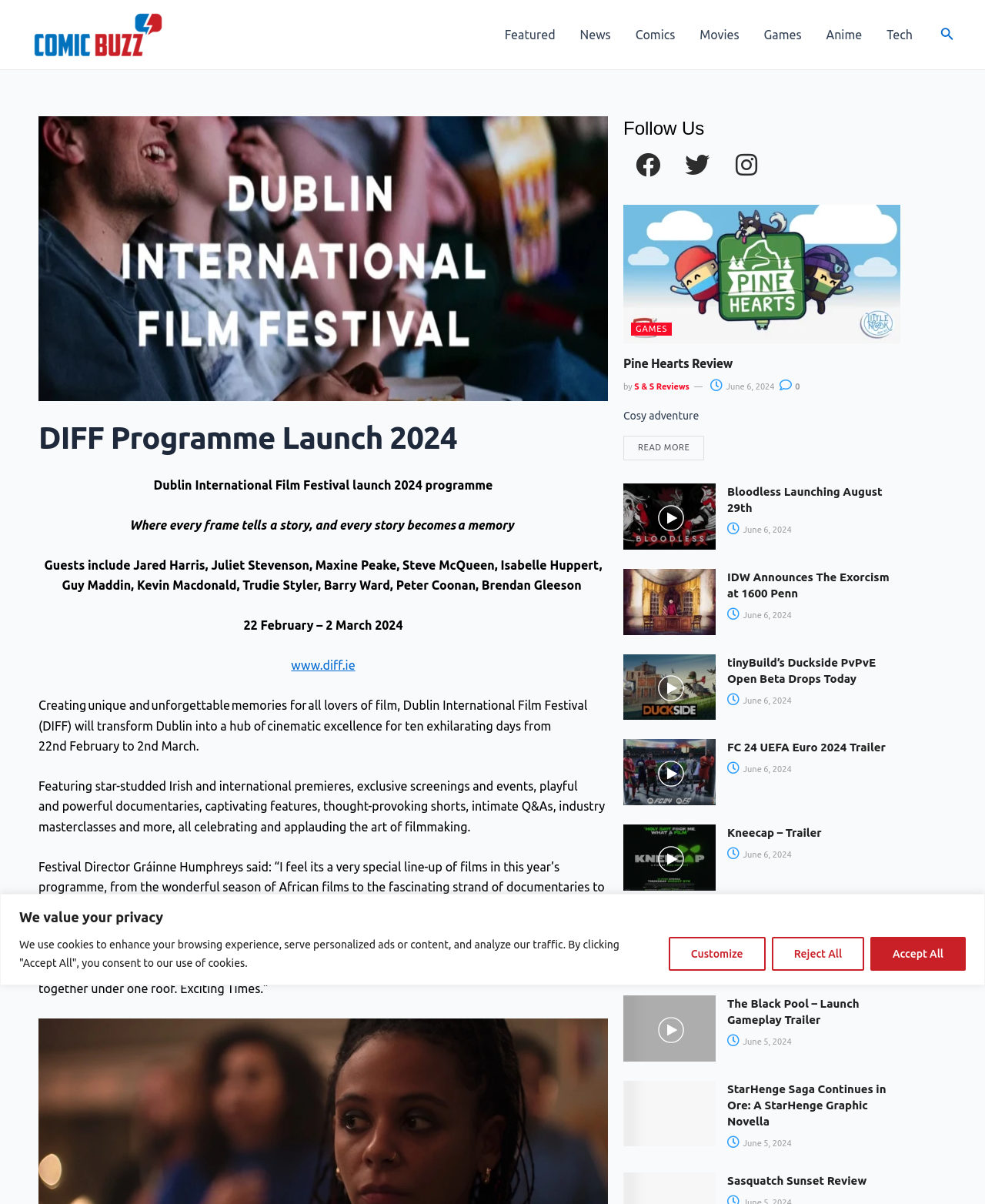Answer the question using only one word or a concise phrase: What is the theme of the festival?

Film